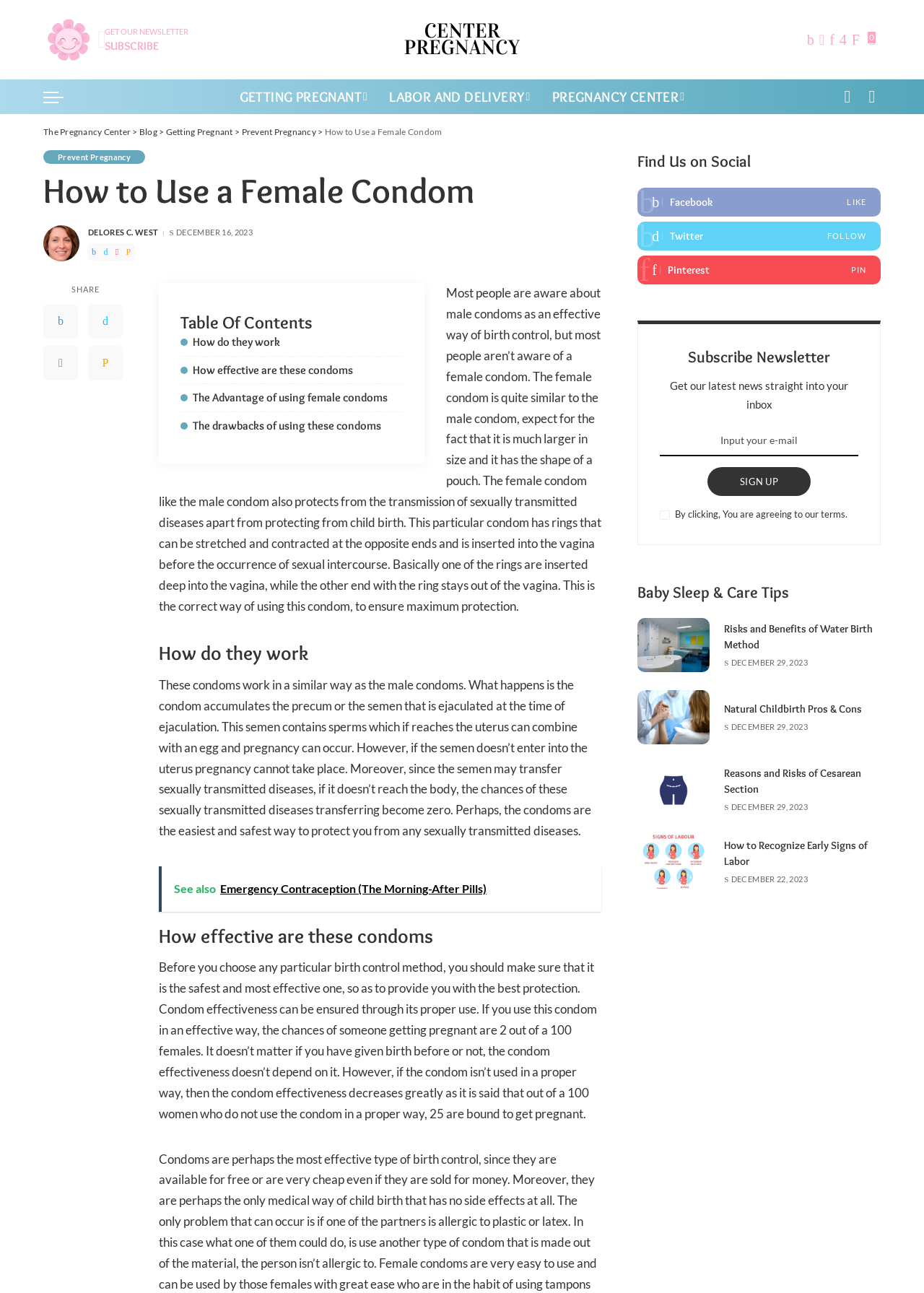Please answer the following question using a single word or phrase: 
How does a female condom work?

accumulates precum or semen